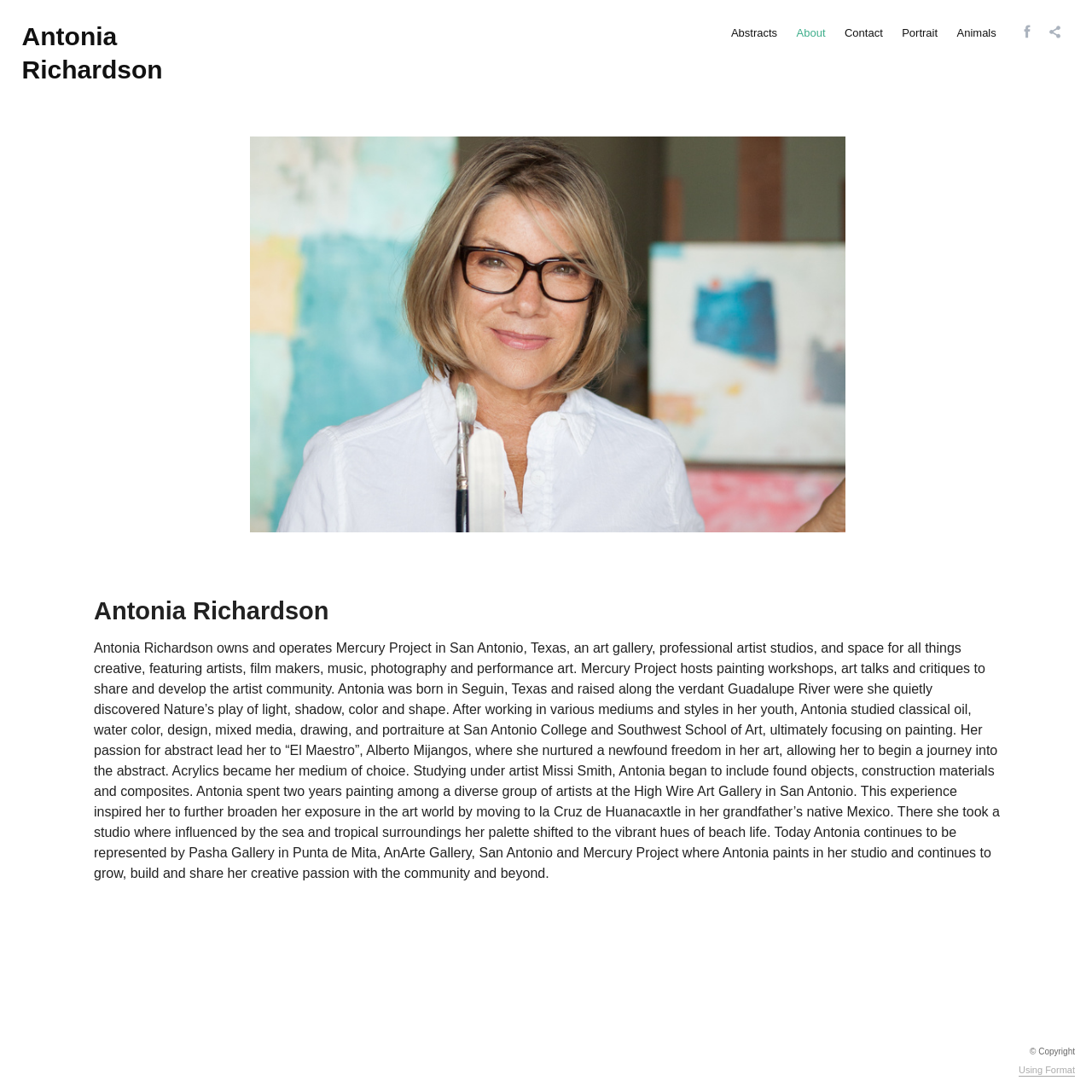Analyze the image and deliver a detailed answer to the question: What is the medium of choice for Antonia Richardson's art?

According to the webpage, Antonia Richardson's passion for abstract led her to focus on acrylics as her medium of choice.